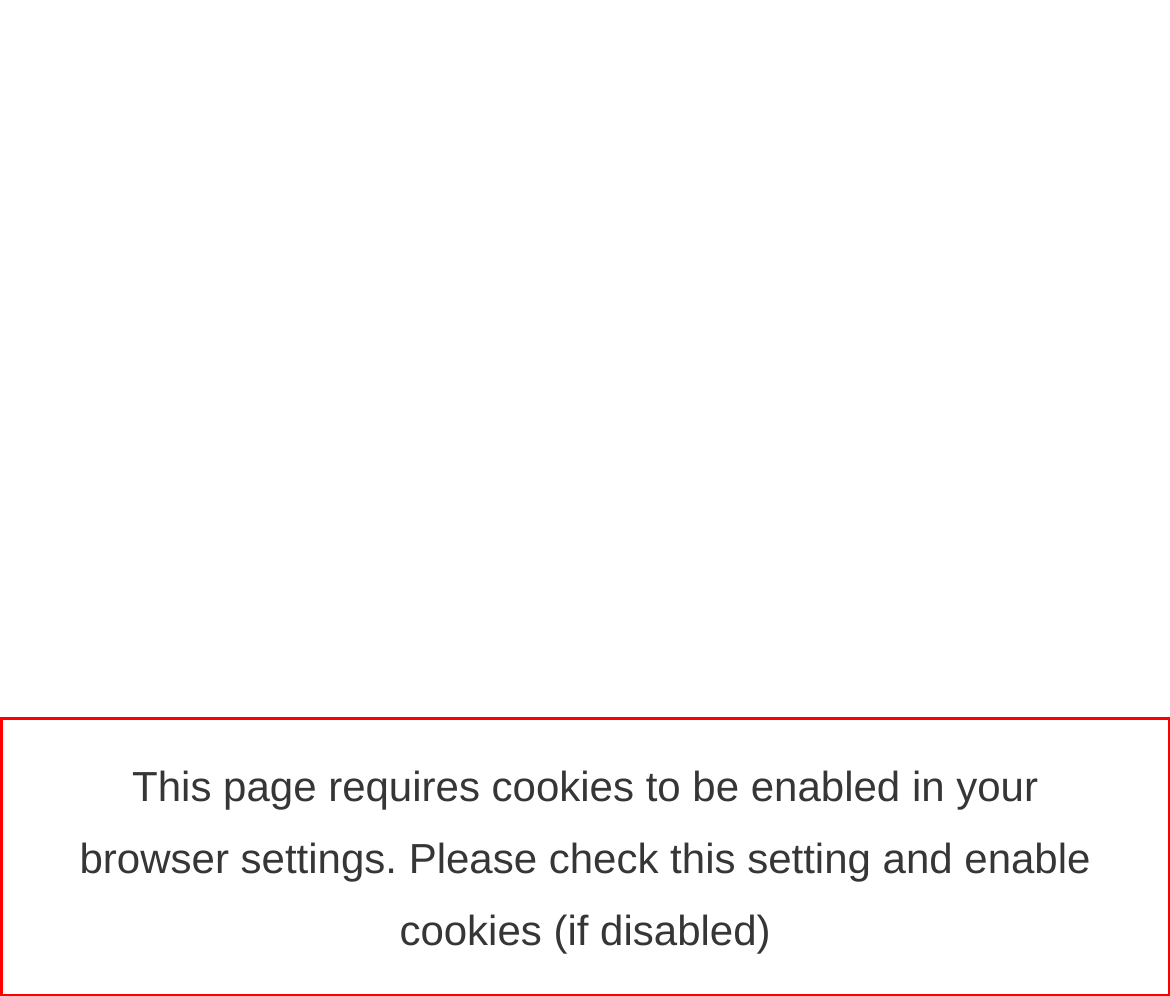Analyze the screenshot of a webpage where a red rectangle is bounding a UI element. Extract and generate the text content within this red bounding box.

This page requires cookies to be enabled in your browser settings. Please check this setting and enable cookies (if disabled)